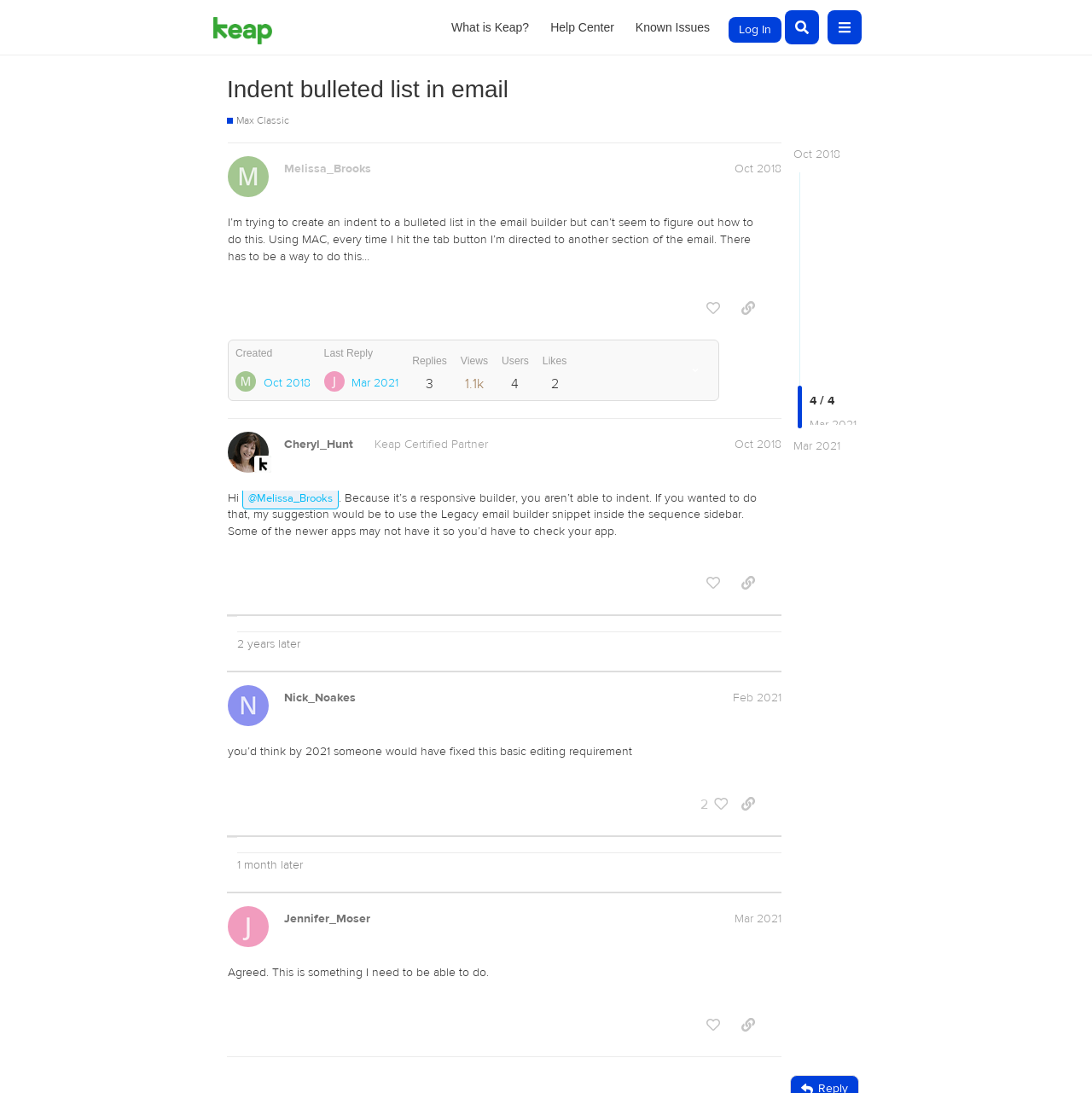Please analyze the image and give a detailed answer to the question:
How many posts are there in this Q&A section?

The question is asking for the number of posts in the Q&A section. By analyzing the webpage, we can see that there are four regions labeled as 'post #1', 'post #2', 'post #3', and 'post #4'. Each region represents a post, so the answer is 4.